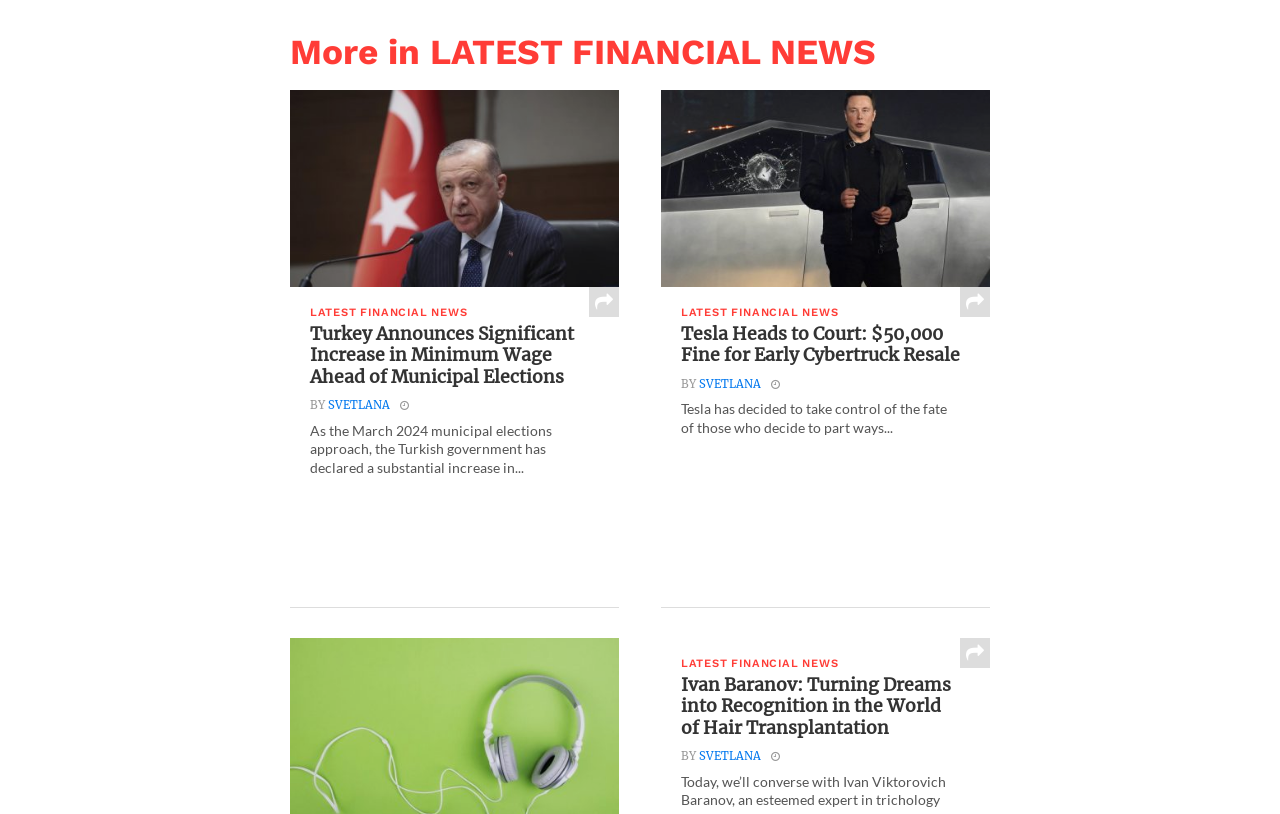What is the minimum wage increase announced by the Turkish government? Based on the image, give a response in one word or a short phrase.

Significant increase